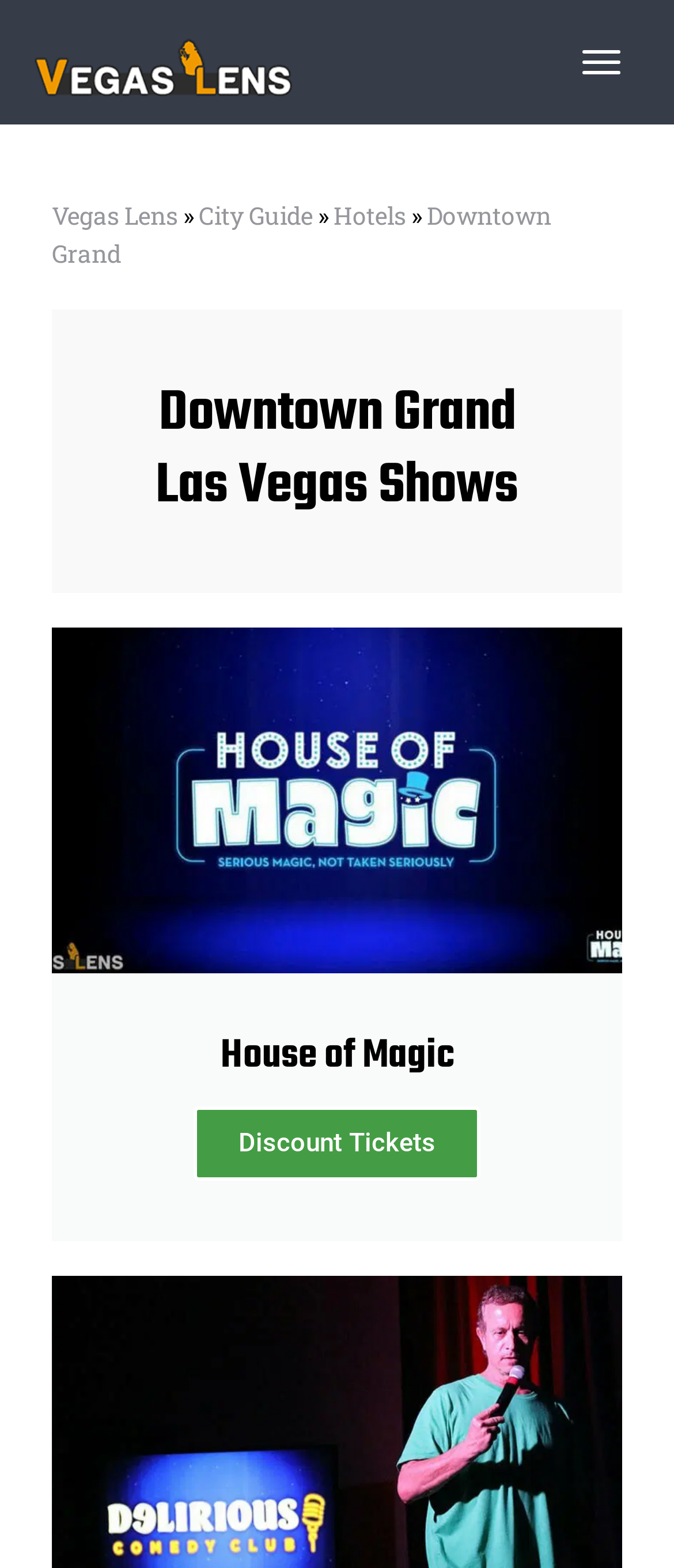Provide an in-depth caption for the webpage.

The webpage is a guide to Downtown Grand Las Vegas shows. At the top left, there is a logo of "Vegas Lens" accompanied by a link to the website. On the top right, there is a button with no text. Below the logo, there is a navigation bar with breadcrumbs, featuring links to "Vegas Lens", "City Guide", "Hotels", and "Downtown Grand". 

The main content of the page starts with a heading "Downtown Grand Las Vegas Shows" in the middle of the page. Below the heading, there is a large image of "House of Magic", which takes up most of the page width. Under the image, there is a heading "House of Magic" and a link to "Discount Tickets" on the right side of the heading.